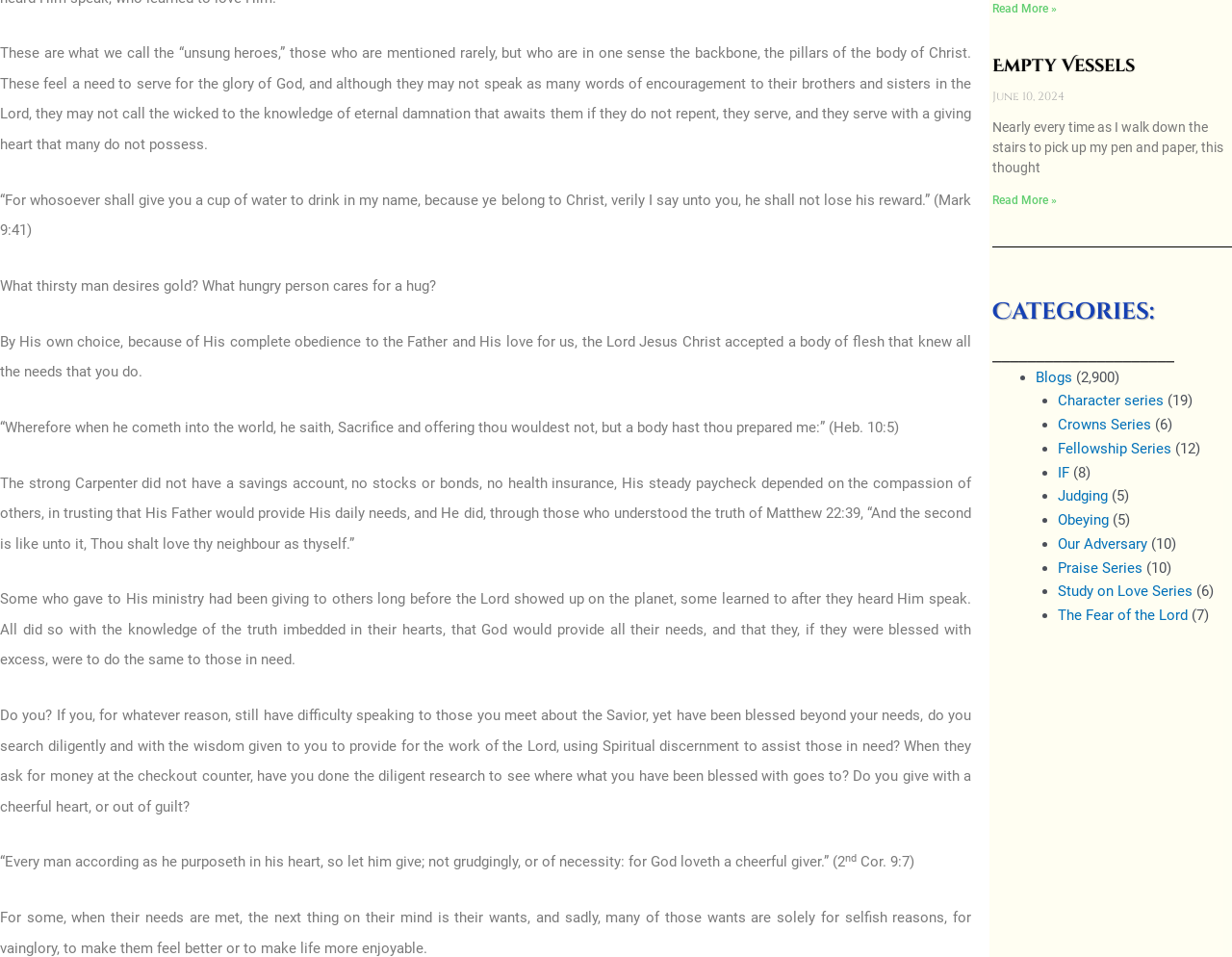Answer the question with a single word or phrase: 
How many blogs are mentioned on the page?

2,900